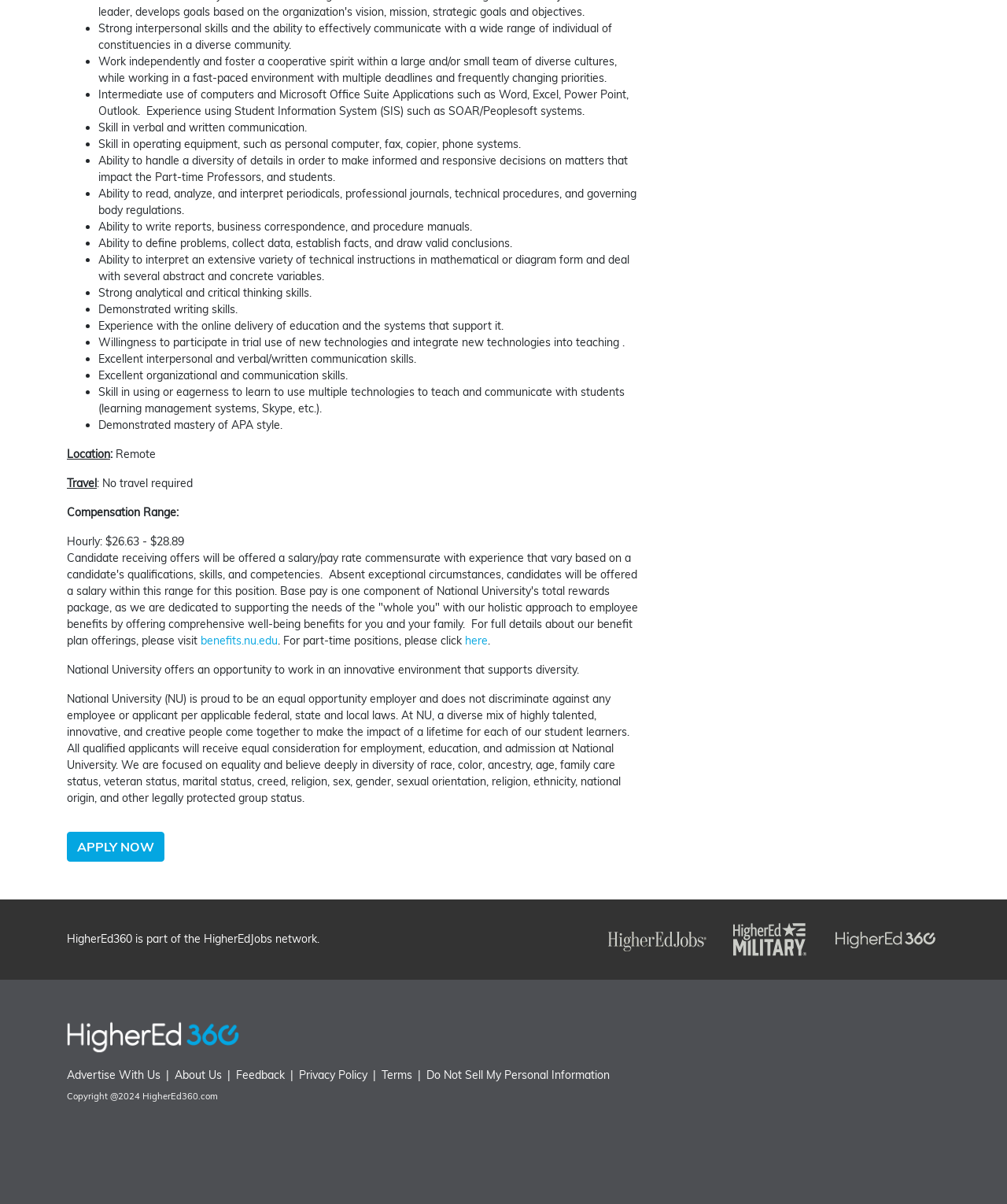Identify the bounding box coordinates of the area that should be clicked in order to complete the given instruction: "Check the compensation range". The bounding box coordinates should be four float numbers between 0 and 1, i.e., [left, top, right, bottom].

[0.066, 0.42, 0.177, 0.431]